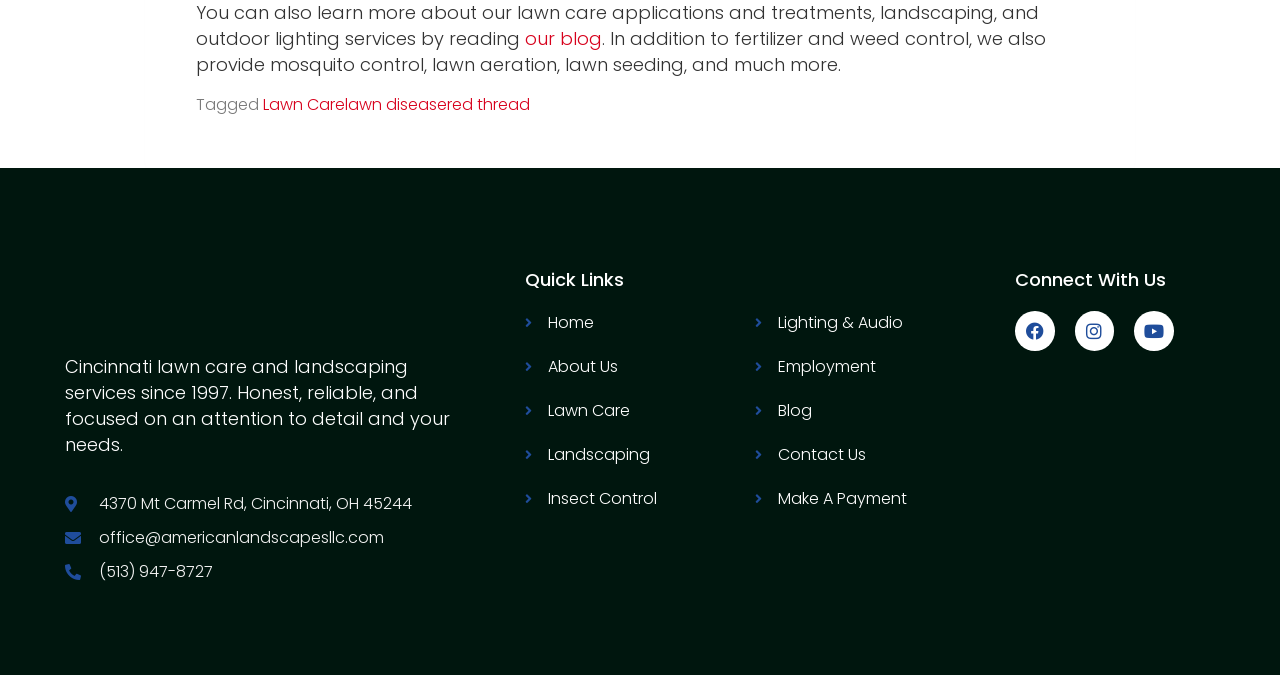Determine the bounding box coordinates for the area that should be clicked to carry out the following instruction: "read the blog".

[0.41, 0.039, 0.47, 0.076]